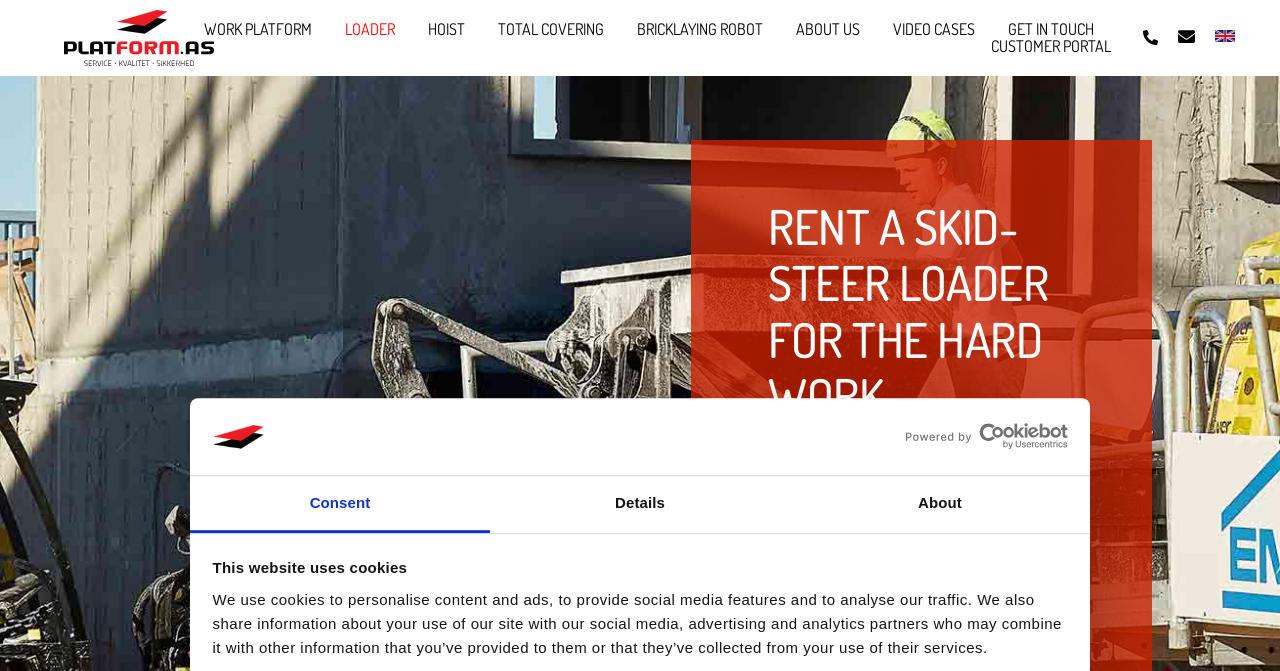What type of equipment is available for rent?
Refer to the image and give a detailed response to the question.

Based on the webpage content, specifically the heading 'RENT A SKID-STEER LOADER FOR THE HARD WORK' and the description 'Rent a Schäffer skid-steer loader for all the heavy work at the construction site', it can be inferred that the type of equipment available for rent is a skid-steer loader.